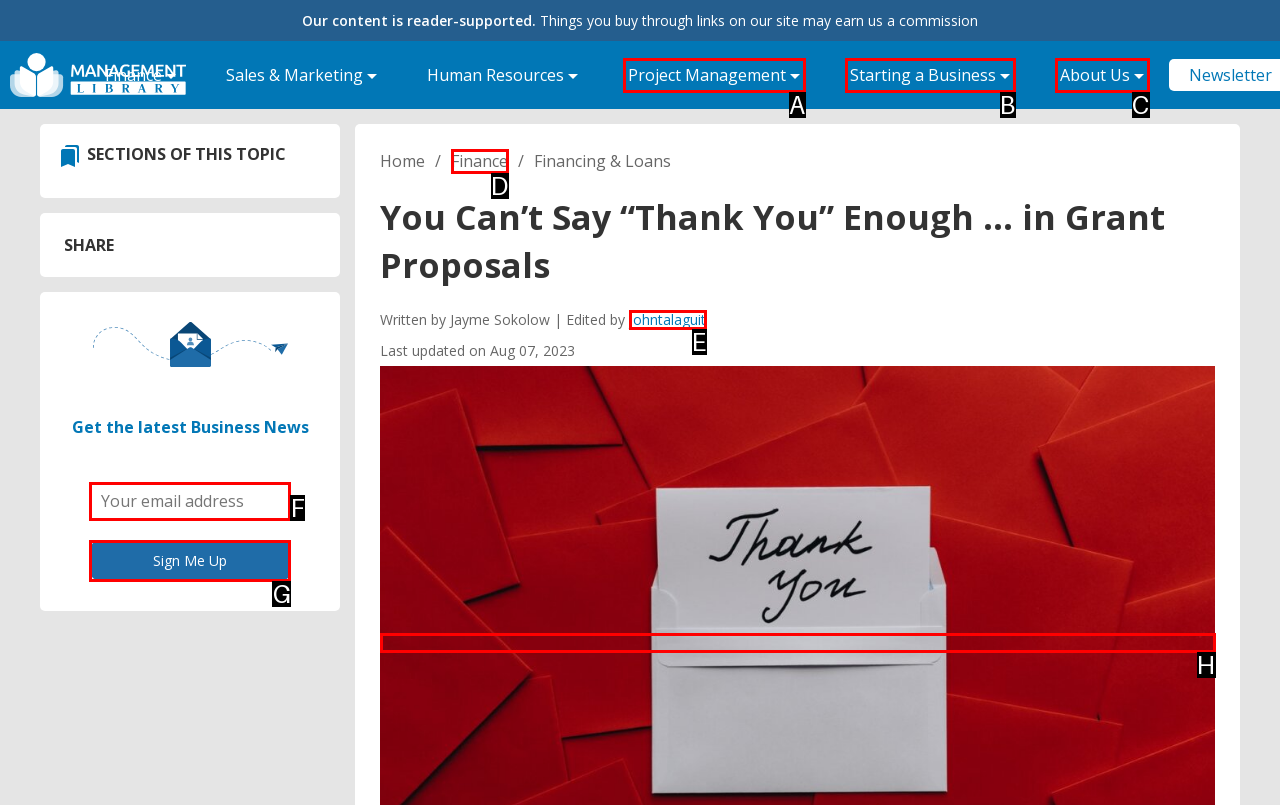Identify the correct UI element to click to achieve the task: Enter email address in the 'Email *' field.
Answer with the letter of the appropriate option from the choices given.

F